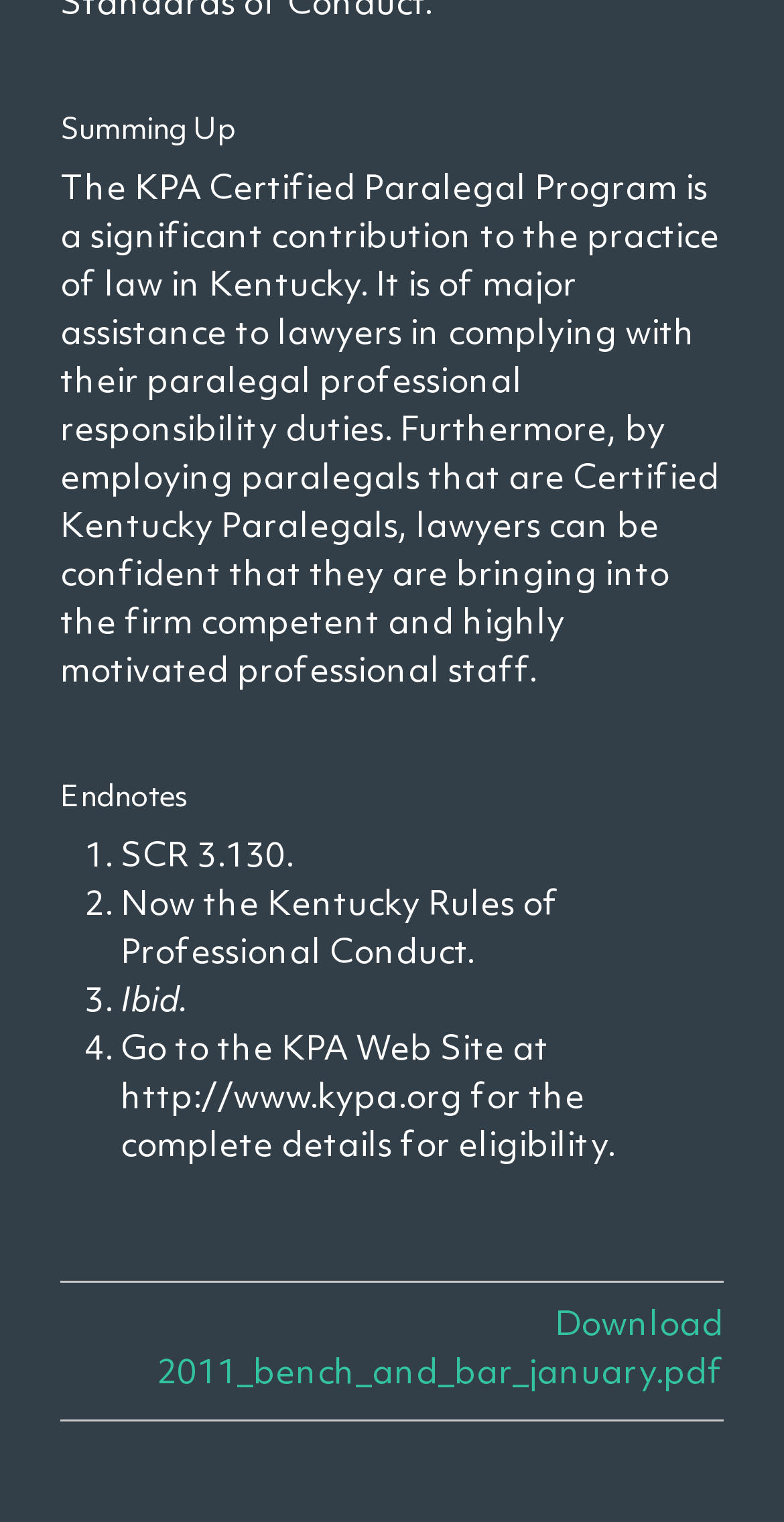What is the source of the rule mentioned in the first endnote?
Please answer using one word or phrase, based on the screenshot.

SCR 3.130